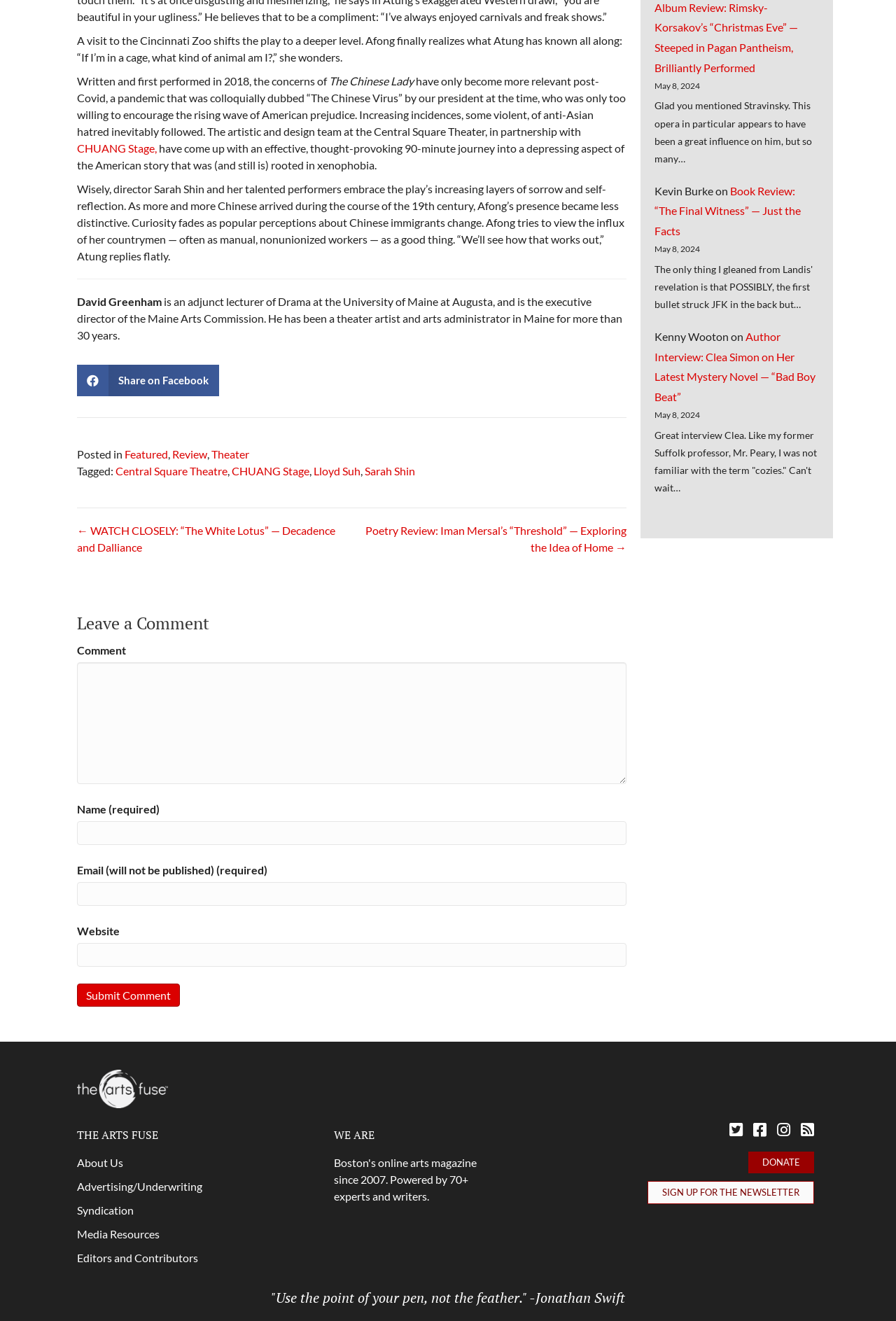What is the name of the theater company mentioned in the article?
Please use the image to deliver a detailed and complete answer.

The name of the theater company can be found in the link element with the text 'CHUANG Stage' at coordinates [0.086, 0.107, 0.175, 0.117].